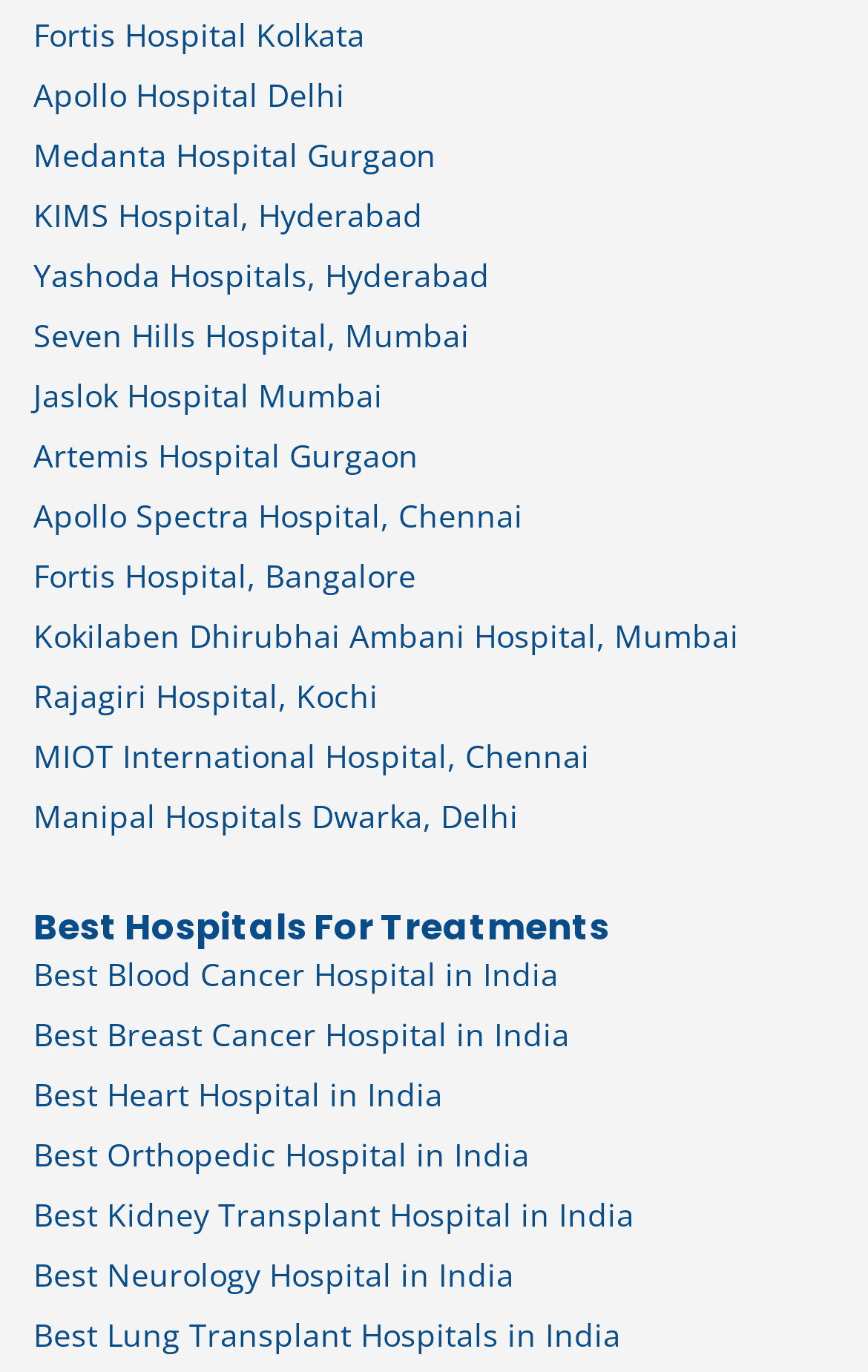Please find the bounding box coordinates (top-left x, top-left y, bottom-right x, bottom-right y) in the screenshot for the UI element described as follows: Yashoda Hospitals, Hyderabad

[0.038, 0.183, 0.564, 0.217]